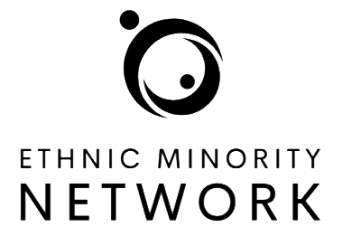Describe all the elements in the image with great detail.

The image features the logo of the Tower Hamlets Ethnic Minority Network. The design showcases a stylized representation of interconnected figures within a circular motif, symbolizing community and support. Below this emblem, the text “ETHNIC MINORITY NETWORK” is displayed prominently, emphasizing the network's focus on fostering connections within ethnic minority groups. This logo reflects the organization's mission to support and engage diverse communities in Tower Hamlets, promoting inclusivity and collaboration among various cultural groups.